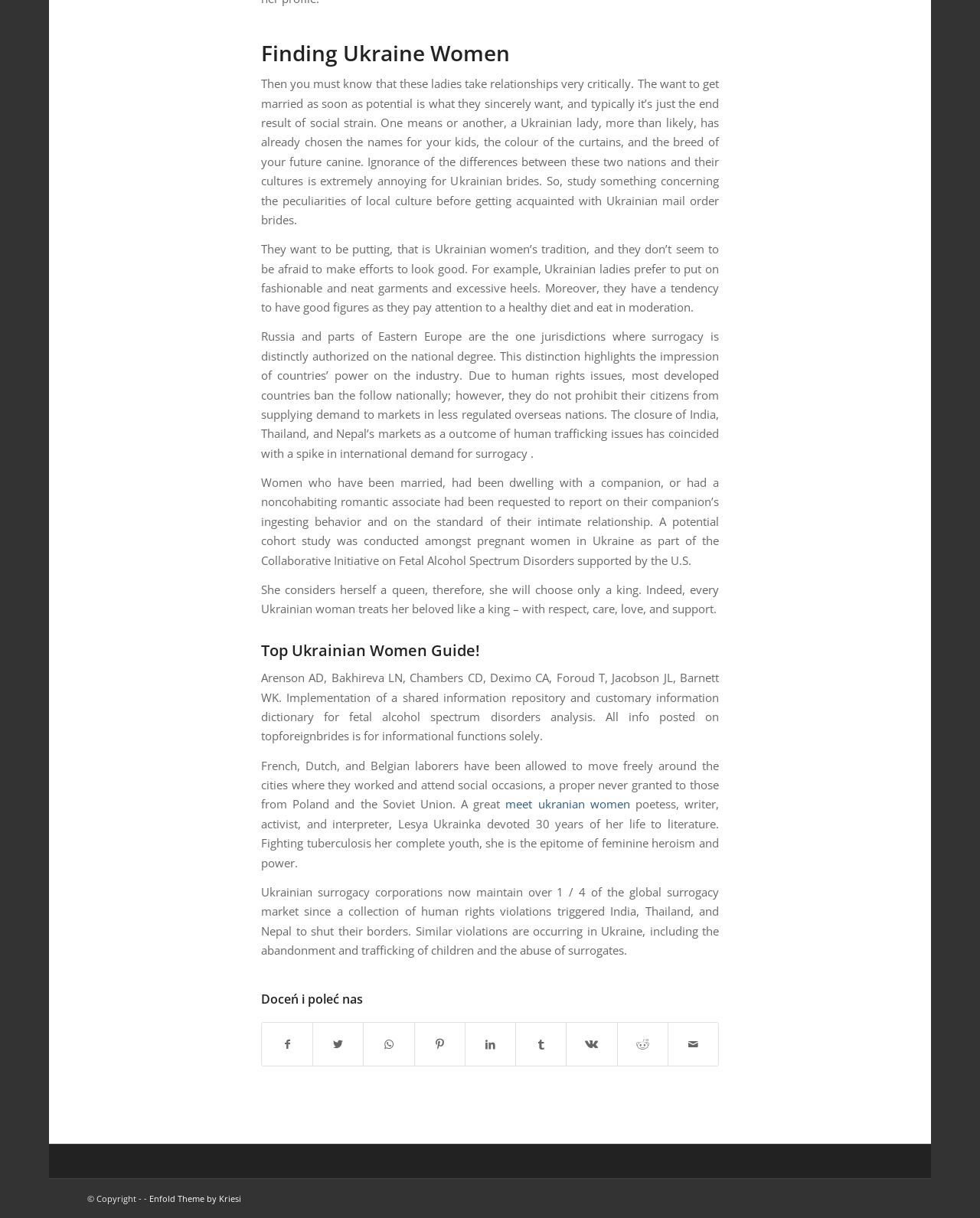Identify the bounding box coordinates for the UI element described as follows: Enfold Theme by Kriesi. Use the format (top-left x, top-left y, bottom-right x, bottom-right y) and ensure all values are floating point numbers between 0 and 1.

[0.152, 0.979, 0.246, 0.989]